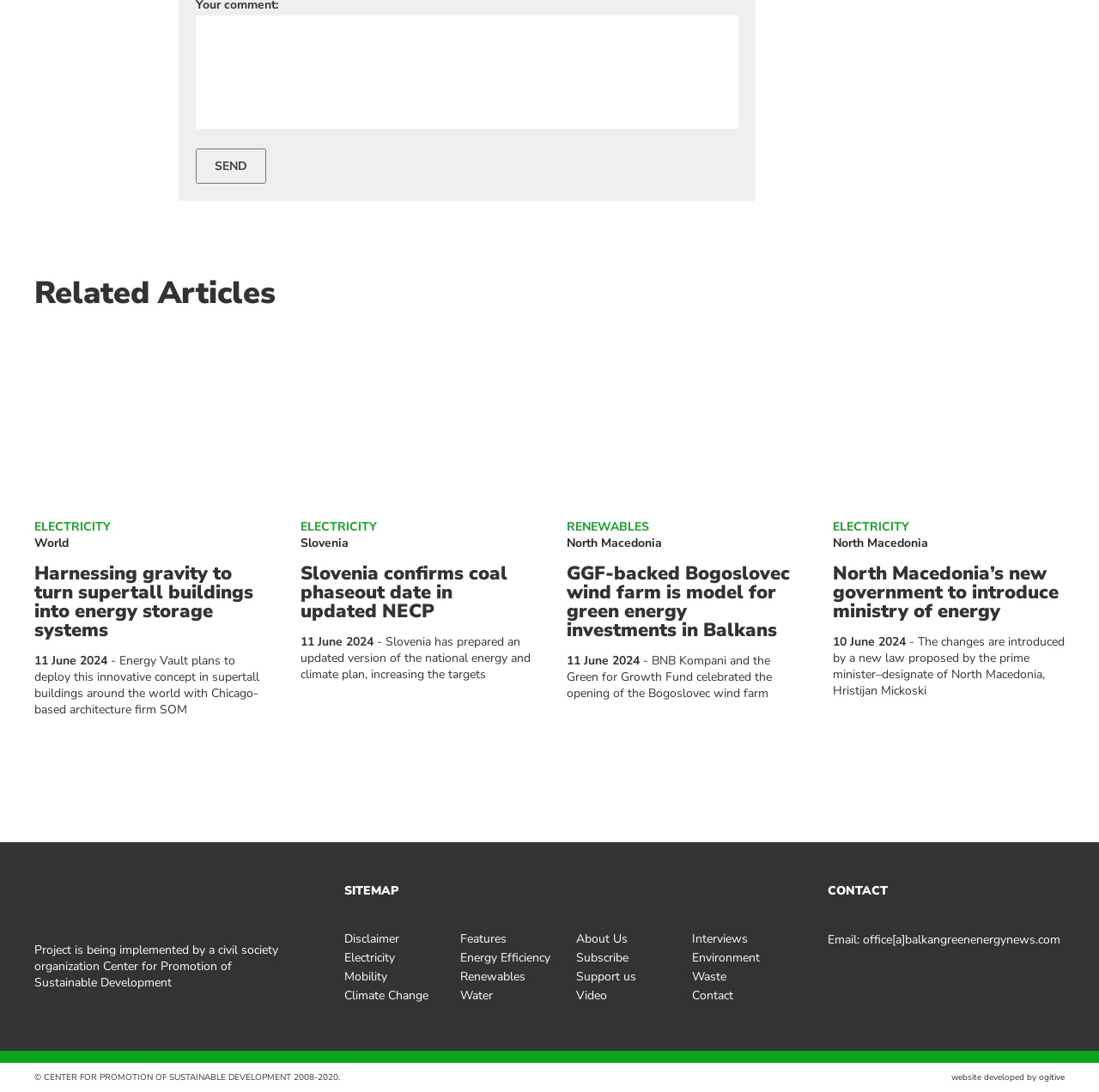Please identify the bounding box coordinates of the element that needs to be clicked to perform the following instruction: "View news about Slovenia's coal phaseout".

[0.273, 0.516, 0.484, 0.568]